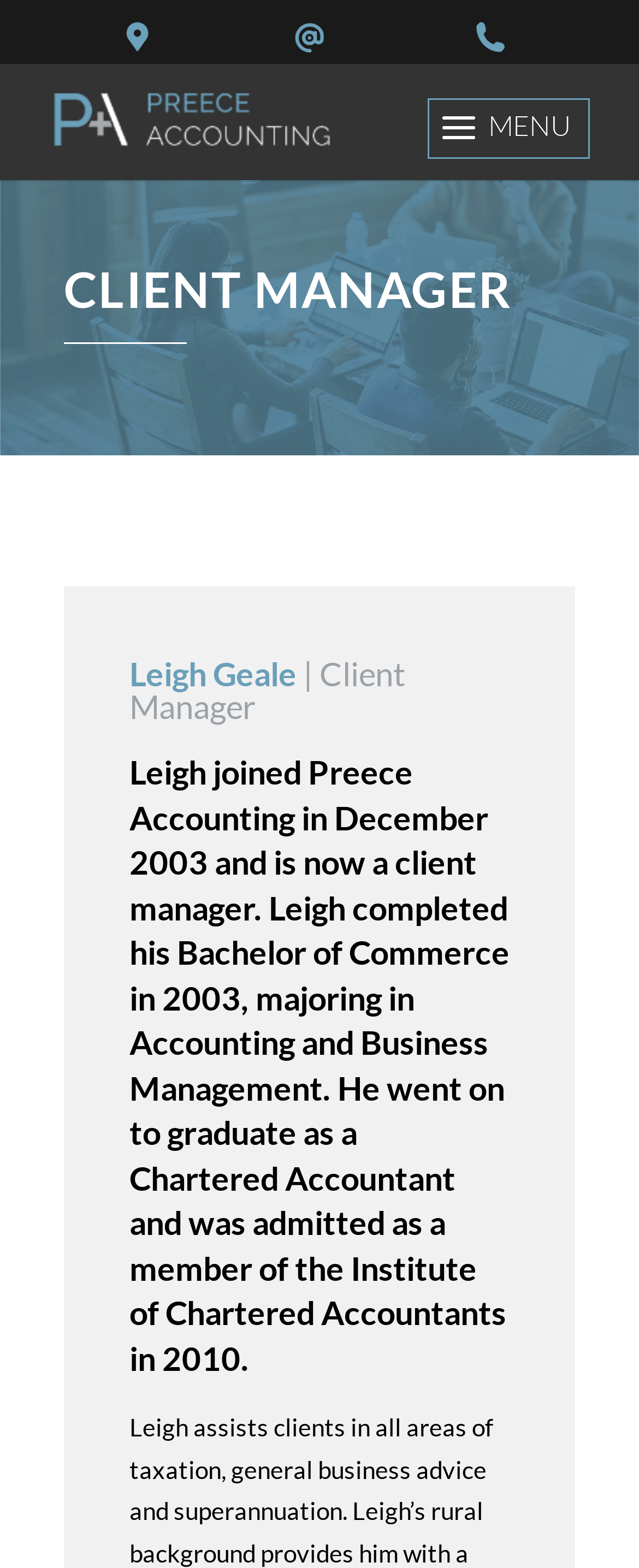Refer to the image and provide a thorough answer to this question:
What is the name of the company Leigh works for?

The webpage indicates that Leigh works for Preece Accounting, as shown by the link 'Preece Accounting' and the image with the same name.